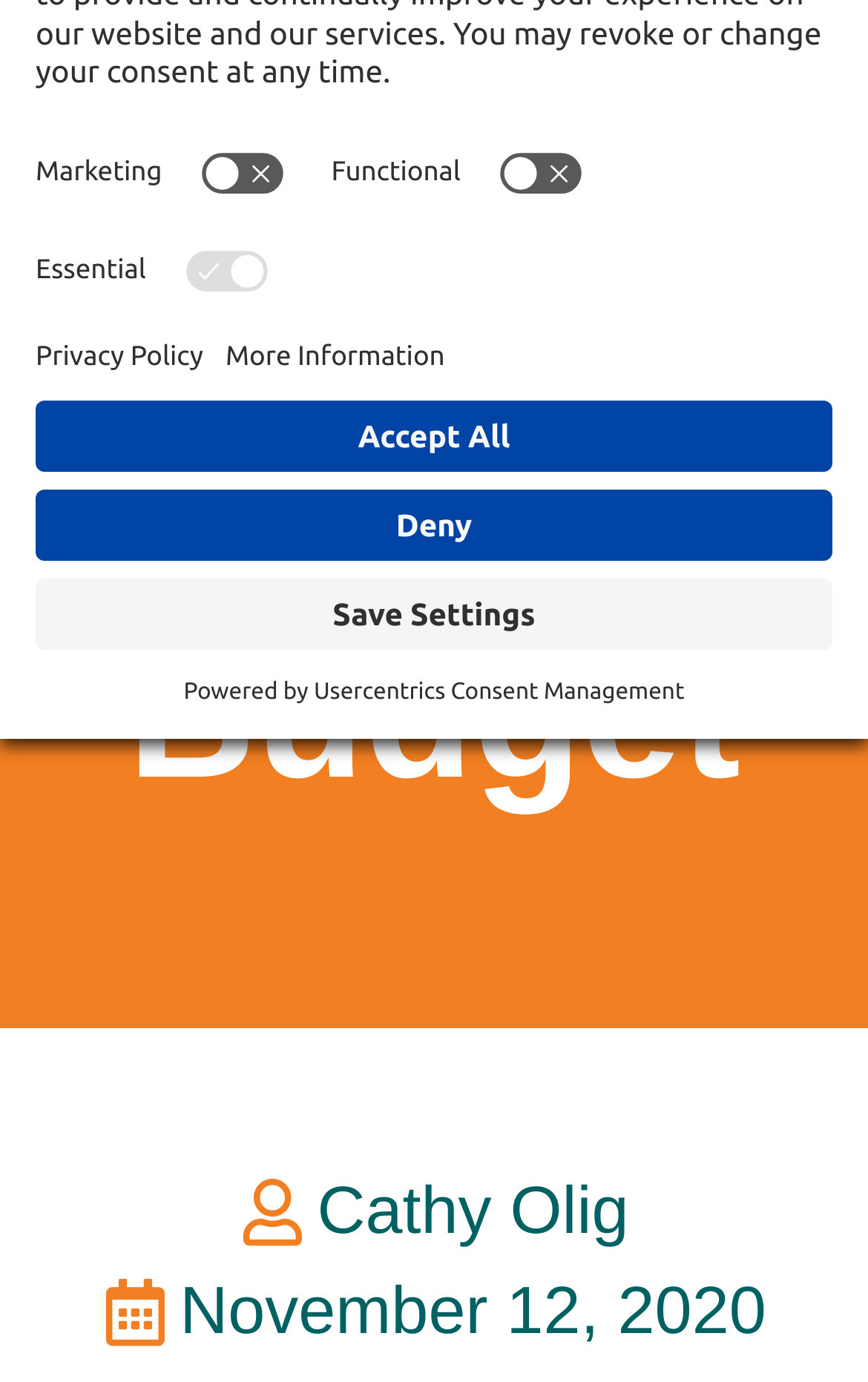Please determine the bounding box coordinates for the UI element described here. Use the format (top-left x, top-left y, bottom-right x, bottom-right y) with values bounded between 0 and 1: The Magazine

None